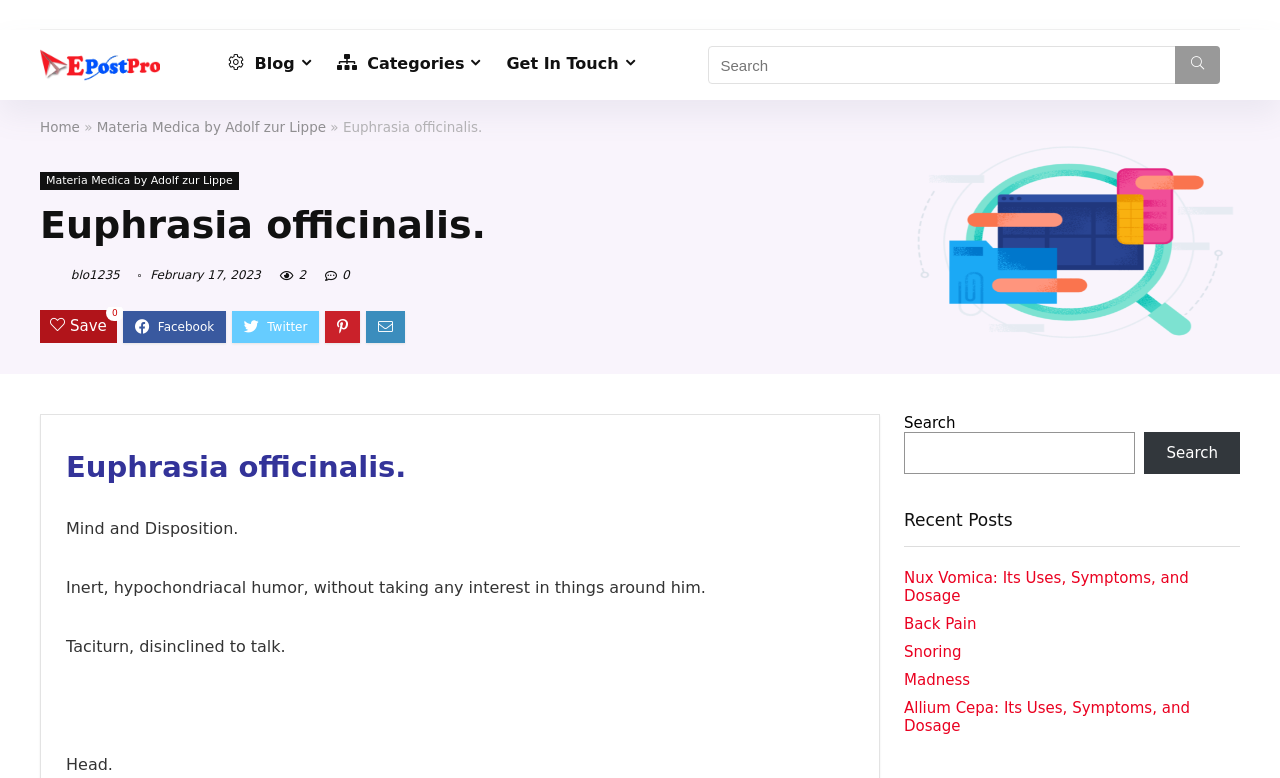Please find the bounding box coordinates of the element that you should click to achieve the following instruction: "Get in touch with the author". The coordinates should be presented as four float numbers between 0 and 1: [left, top, right, bottom].

[0.385, 0.059, 0.506, 0.108]